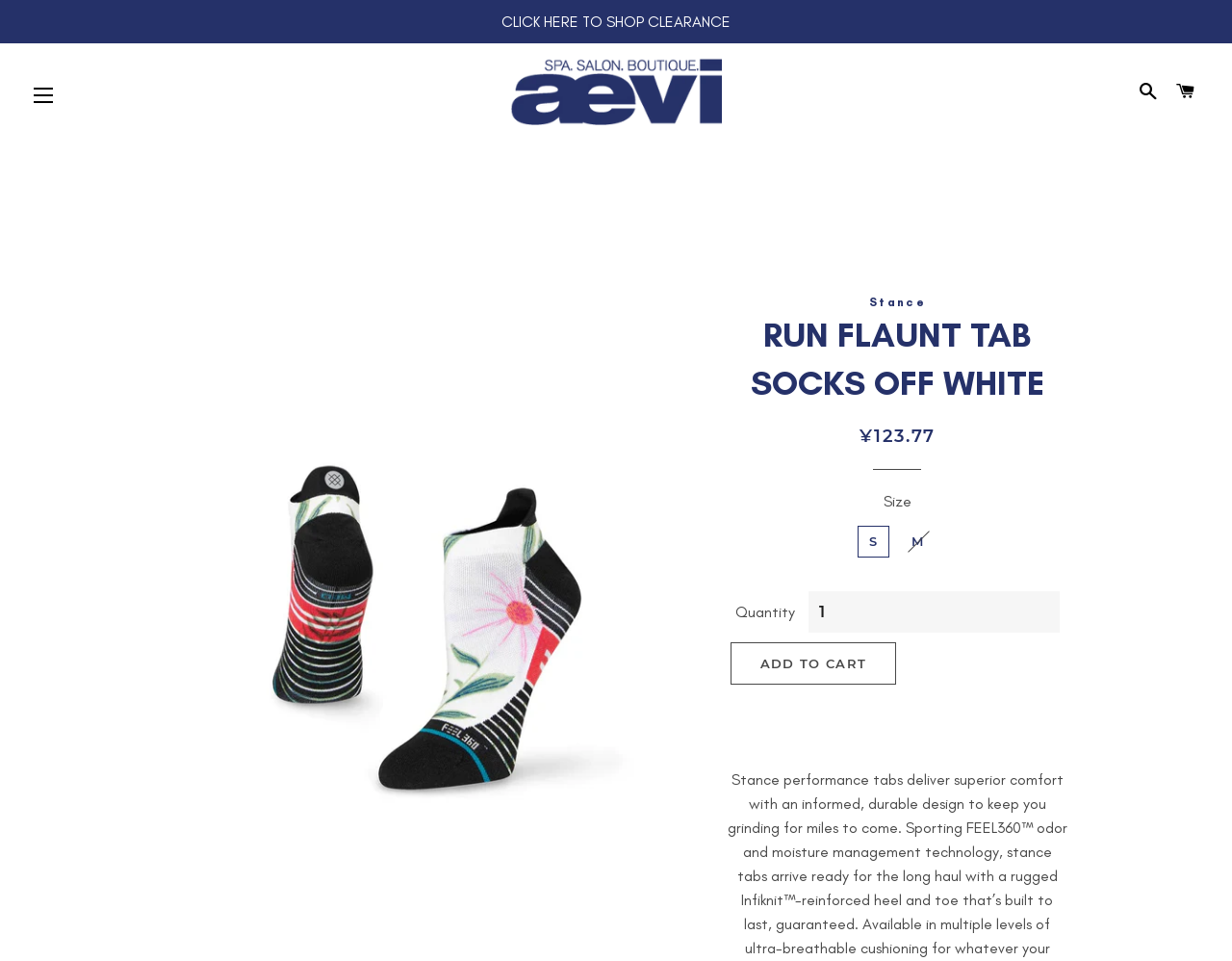Please examine the image and provide a detailed answer to the question: What is the brand of the socks?

I determined the brand of the socks by looking at the heading element that says 'Stance' on the webpage, which is likely to be the brand name of the product.